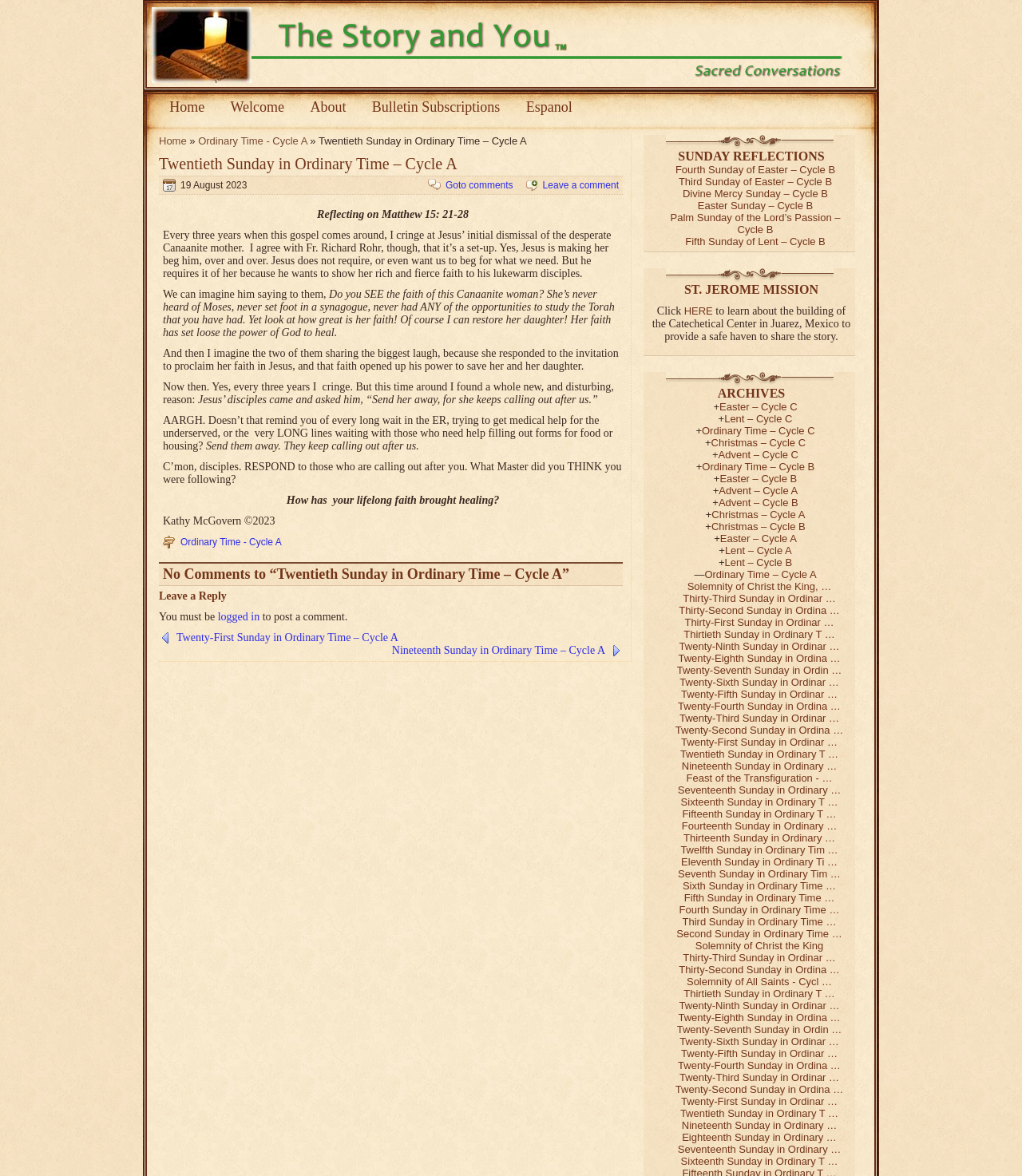What is the date of the reflection?
Refer to the screenshot and answer in one word or phrase.

19 August 2023